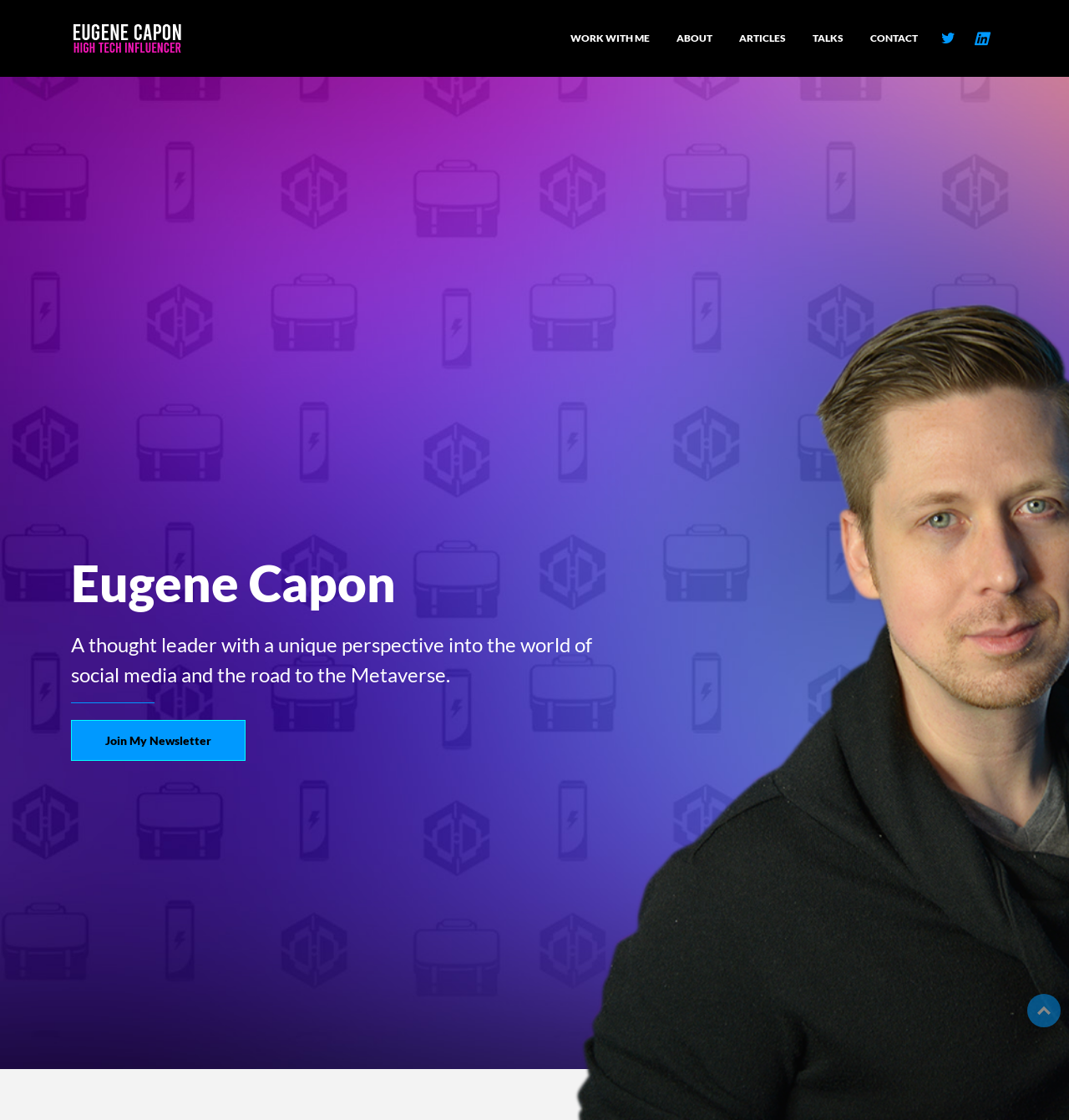Give the bounding box coordinates for the element described by: "maps & reviews".

None